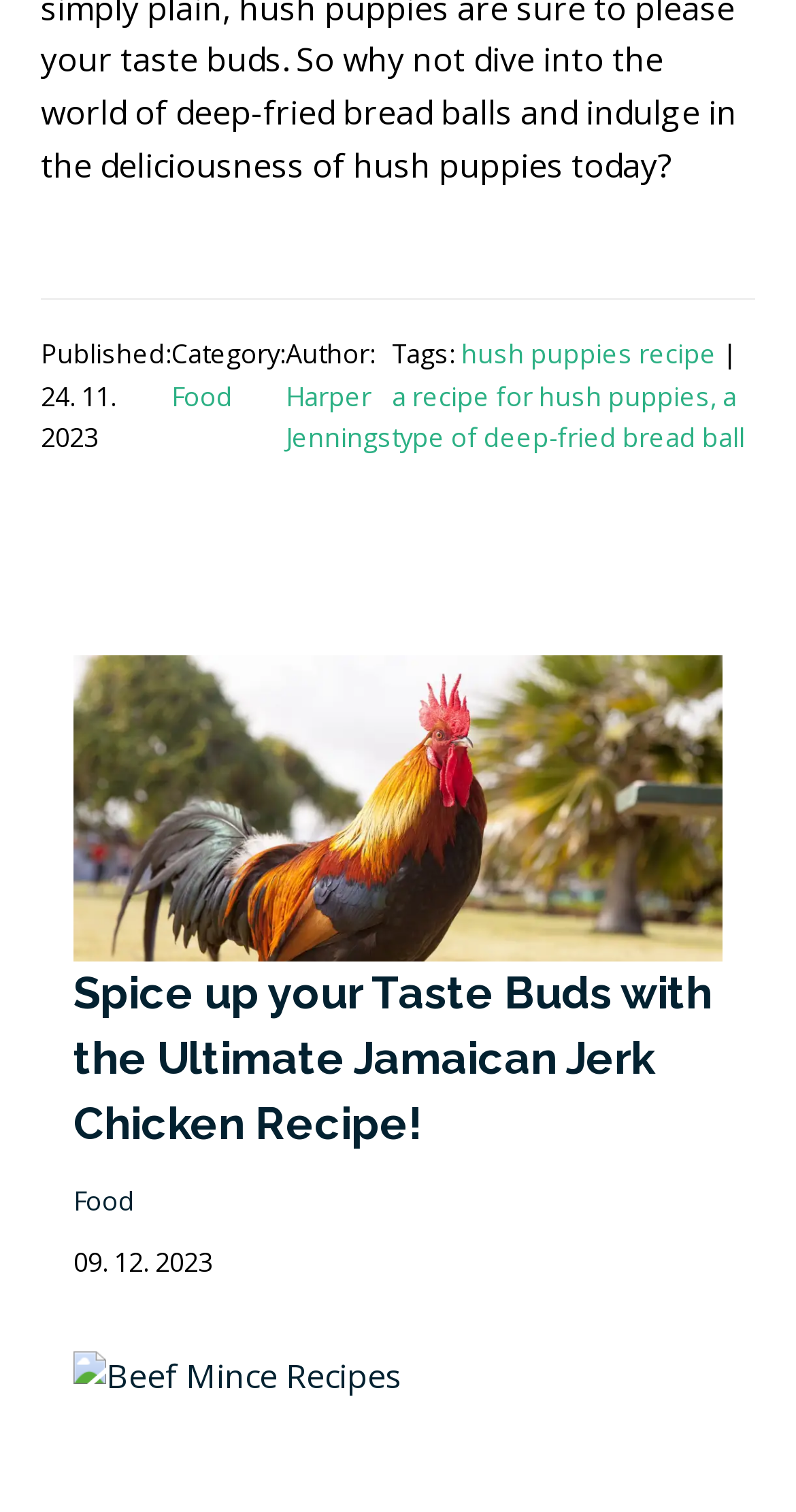Please identify the bounding box coordinates of the clickable region that I should interact with to perform the following instruction: "View the 'Beef Mince Recipes'". The coordinates should be expressed as four float numbers between 0 and 1, i.e., [left, top, right, bottom].

[0.092, 0.893, 0.505, 0.923]